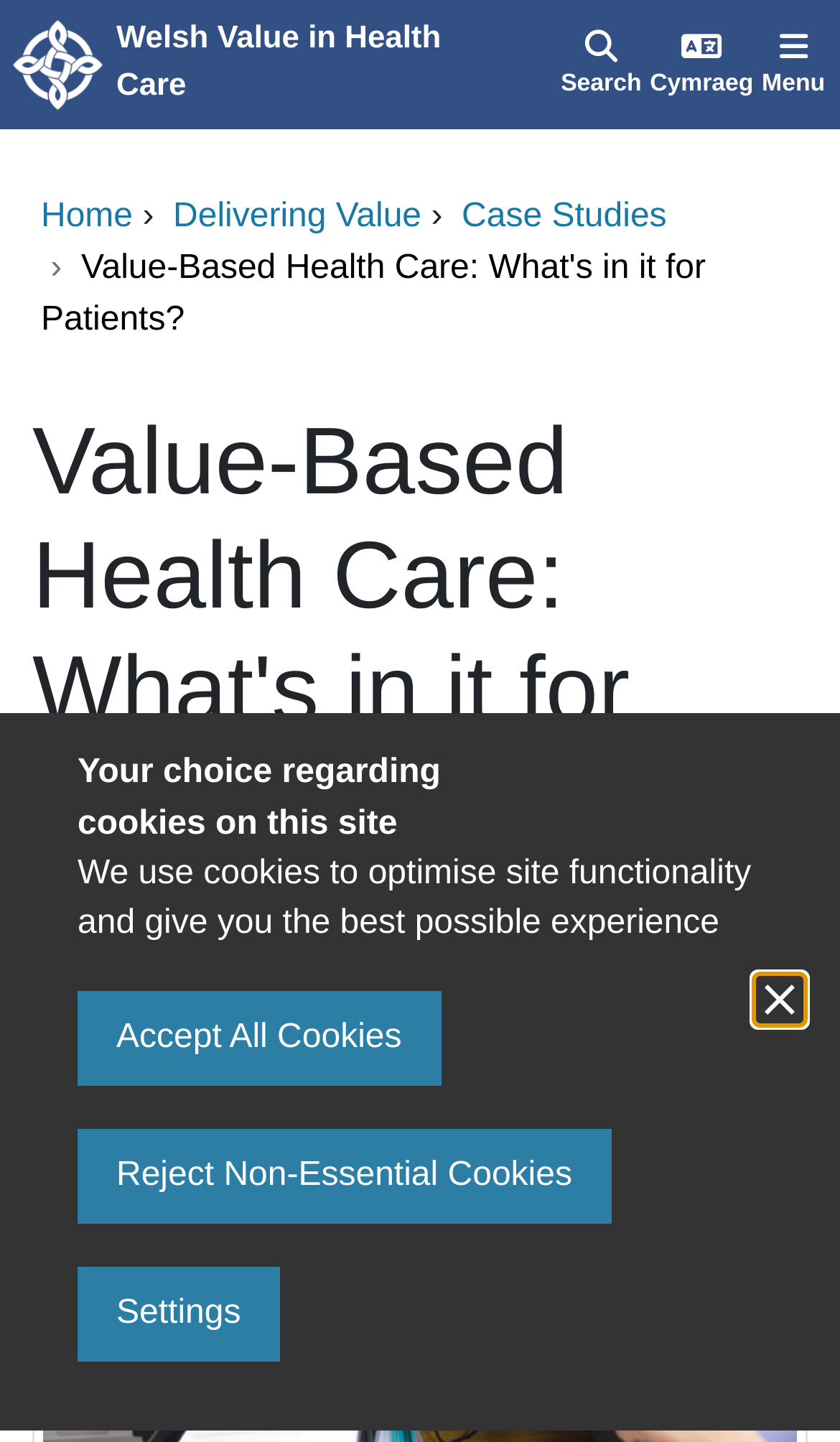Please identify the bounding box coordinates of the region to click in order to complete the given instruction: "View the case studies". The coordinates should be four float numbers between 0 and 1, i.e., [left, top, right, bottom].

[0.55, 0.137, 0.794, 0.163]